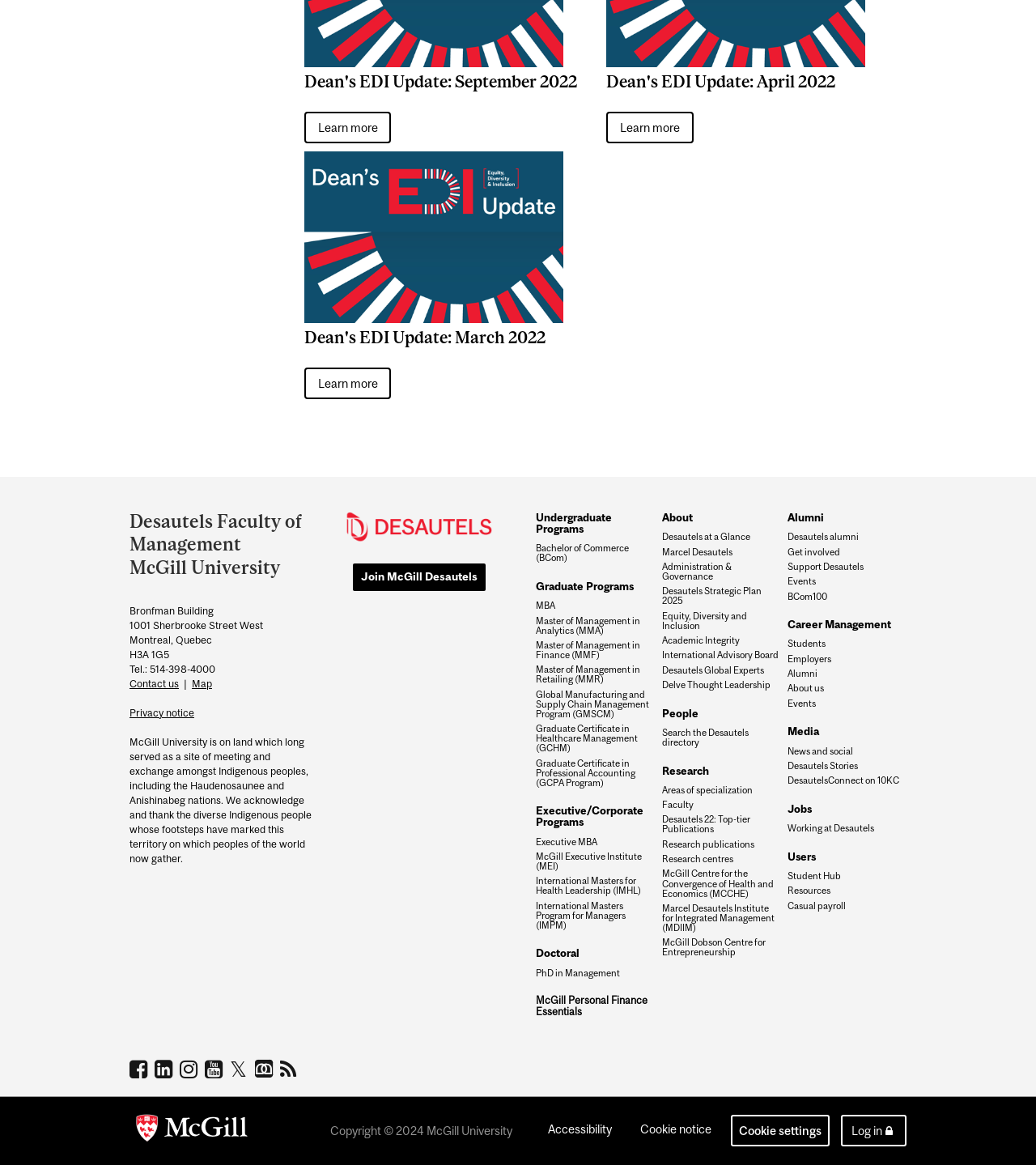Can you specify the bounding box coordinates for the region that should be clicked to fulfill this instruction: "visit Residency Unlimited".

None